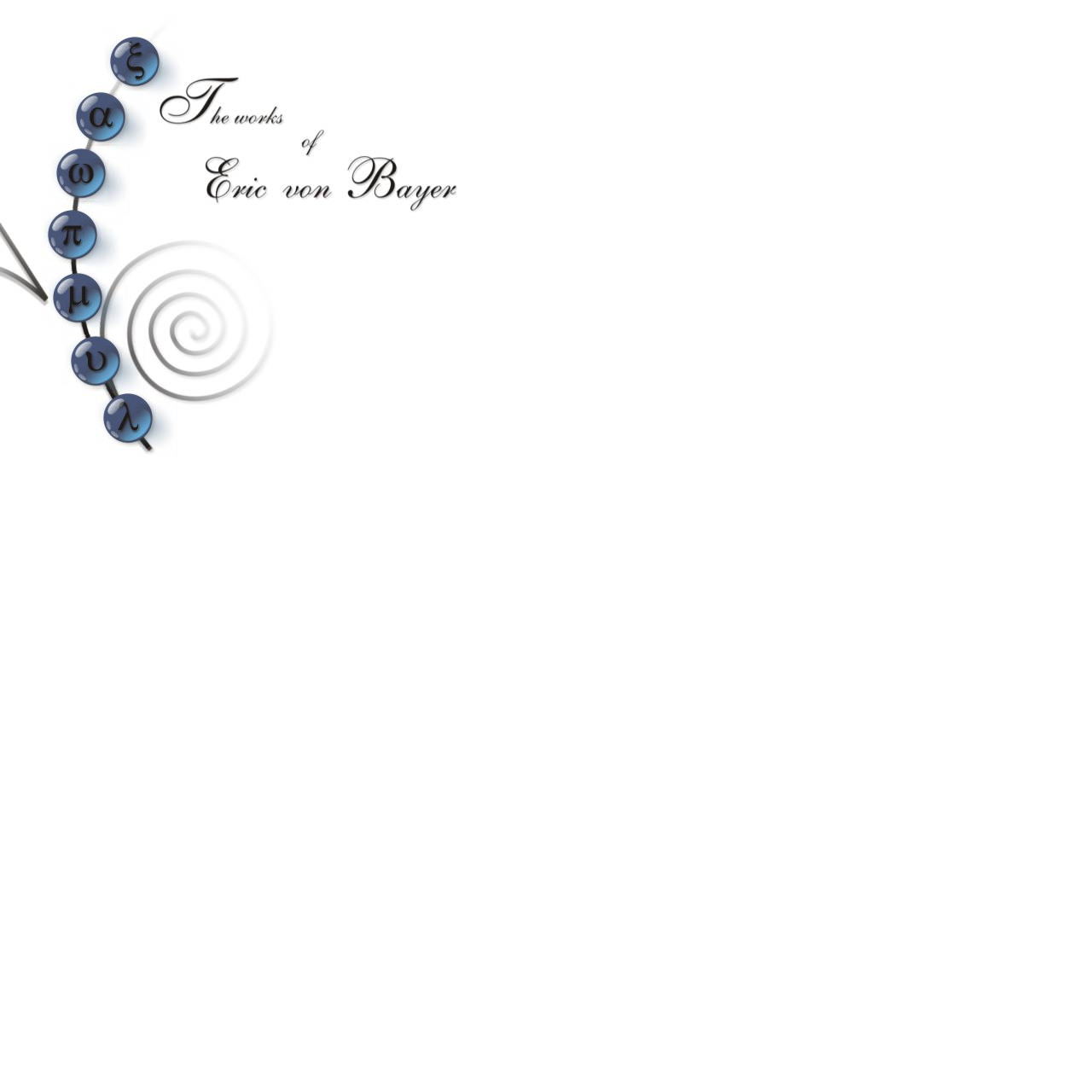What is the second link on the webpage?
Based on the image, give a concise answer in the form of a single word or short phrase.

Artwork